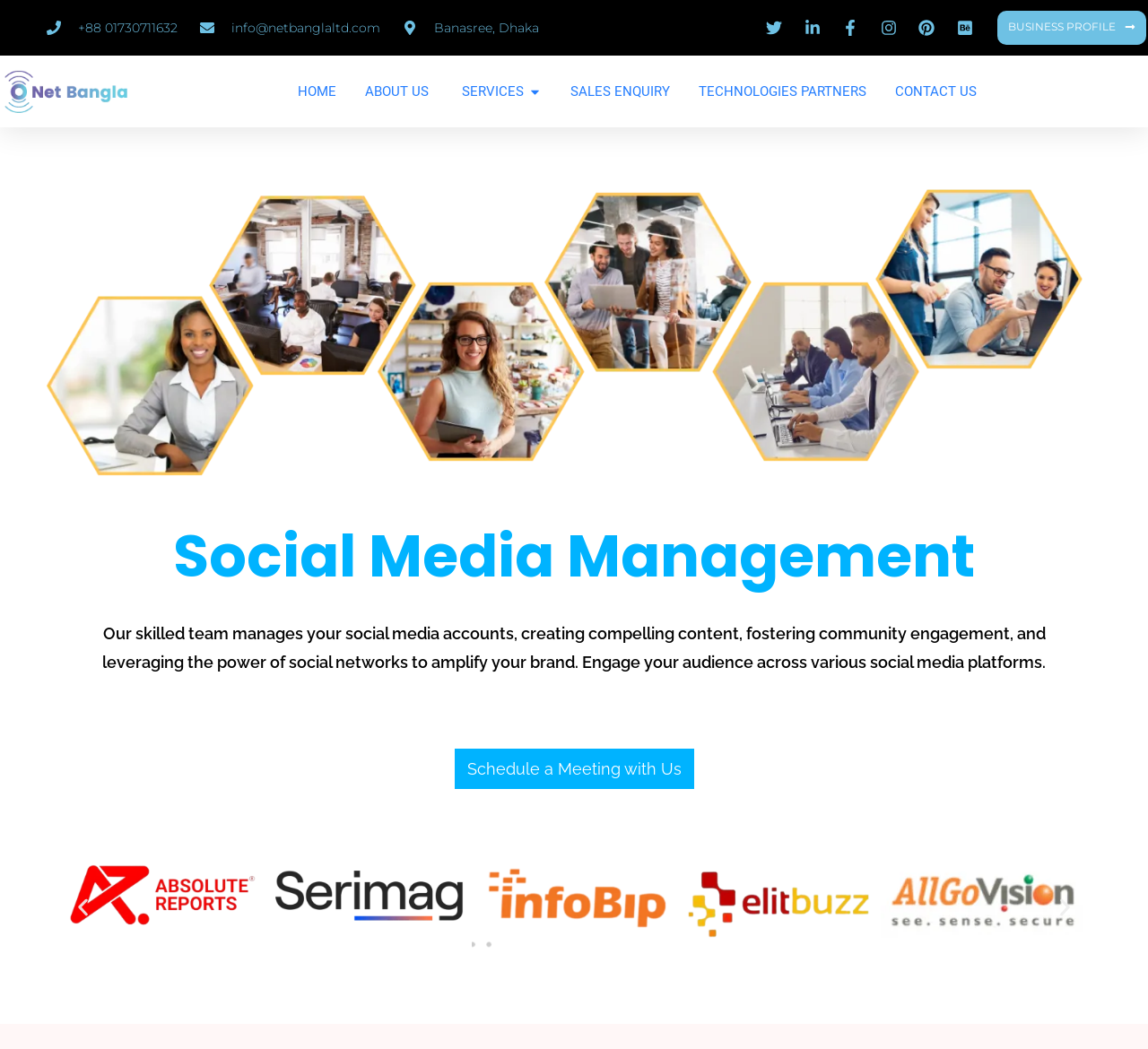Find the bounding box coordinates for the element that must be clicked to complete the instruction: "Schedule a meeting with the company". The coordinates should be four float numbers between 0 and 1, indicated as [left, top, right, bottom].

[0.396, 0.713, 0.604, 0.752]